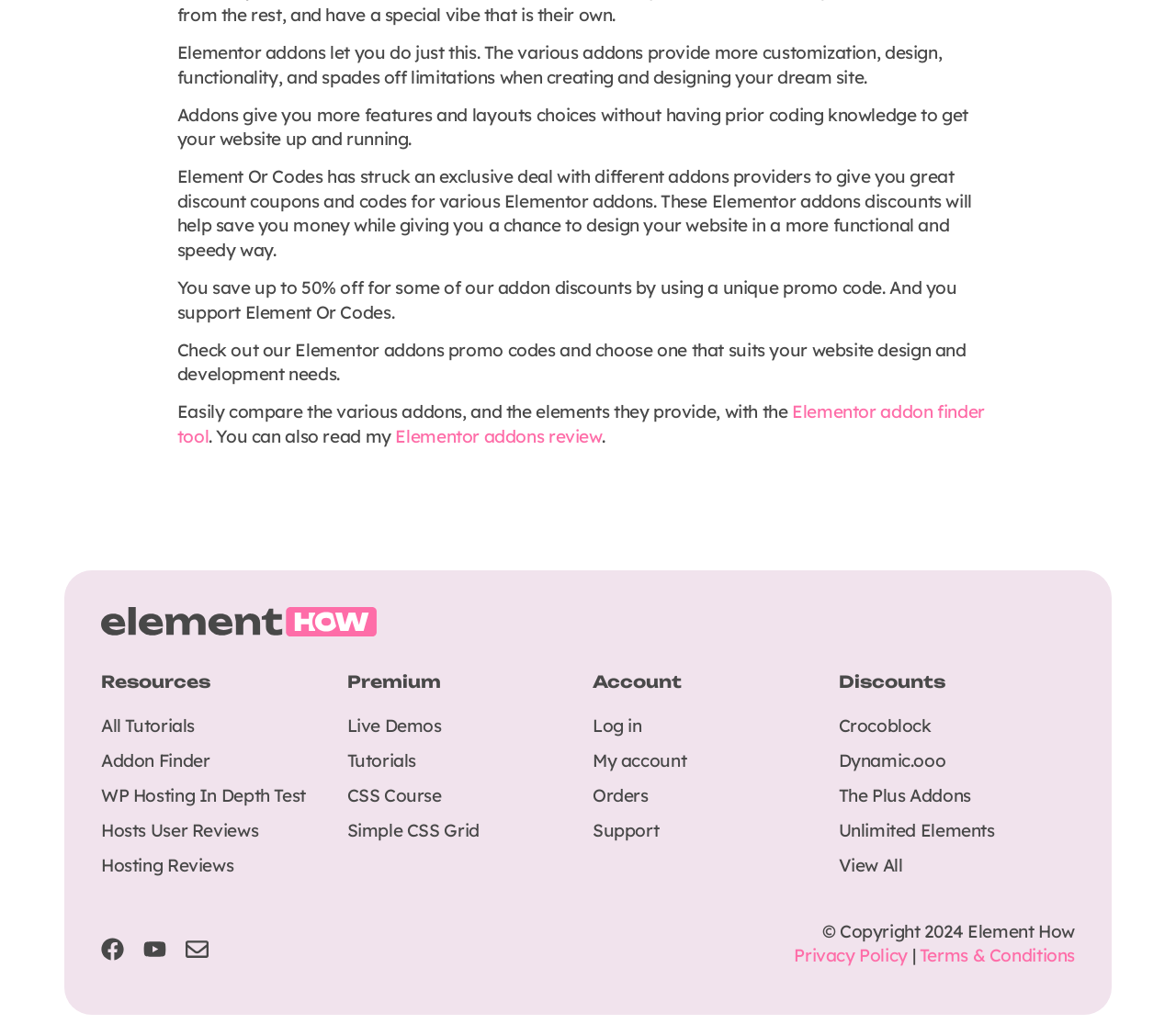Please indicate the bounding box coordinates for the clickable area to complete the following task: "Get Elementor Addons Discount Codes". The coordinates should be specified as four float numbers between 0 and 1, i.e., [left, top, right, bottom].

[0.086, 0.593, 0.32, 0.621]